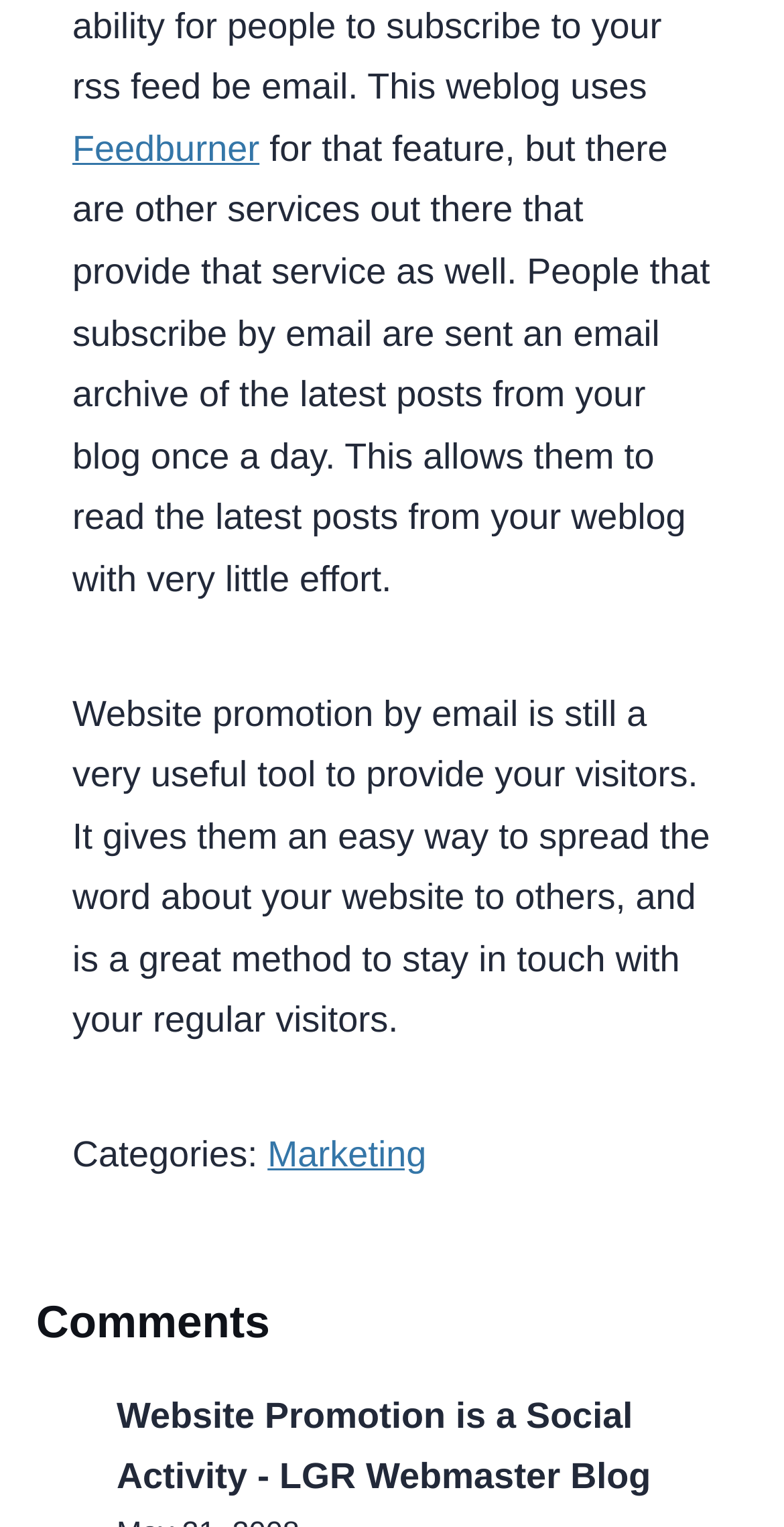Please determine the bounding box coordinates for the UI element described here. Use the format (top-left x, top-left y, bottom-right x, bottom-right y) with values bounded between 0 and 1: marketing

[0.341, 0.743, 0.544, 0.769]